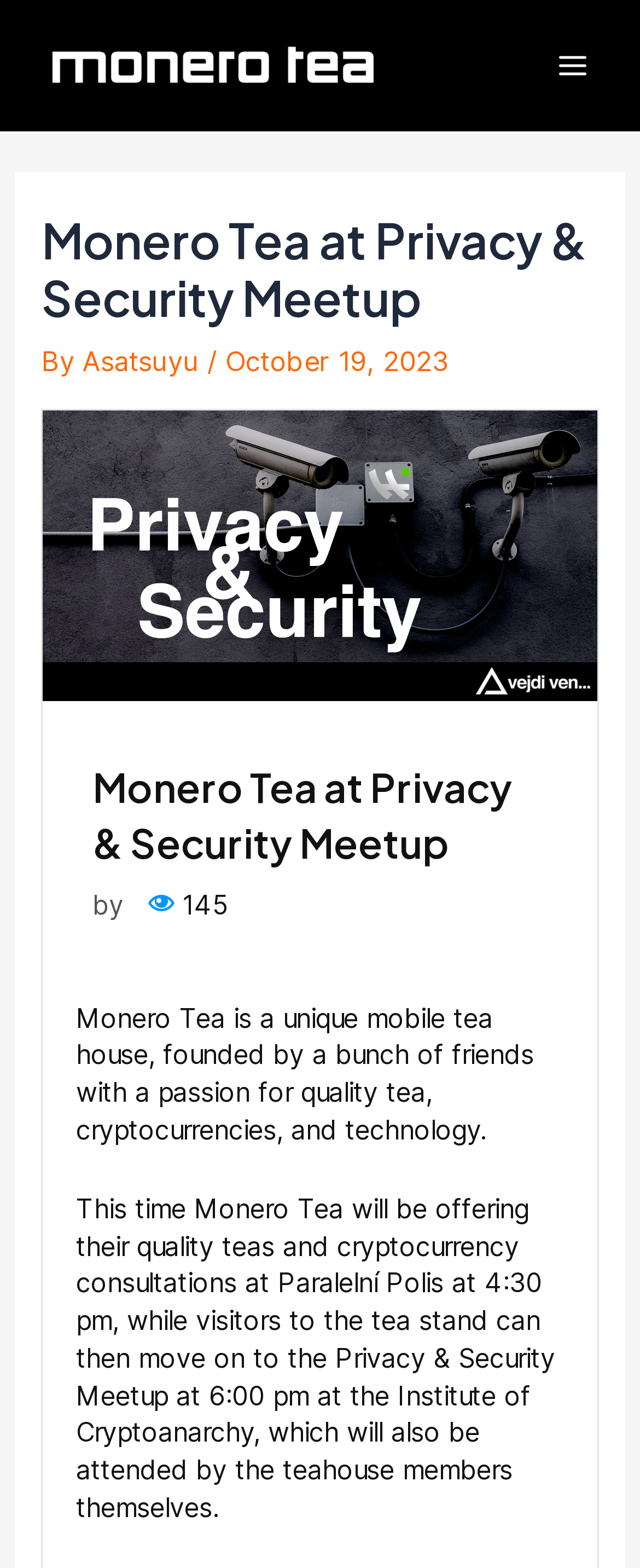Can you find the bounding box coordinates for the UI element given this description: "Asatsuyu"? Provide the coordinates as four float numbers between 0 and 1: [left, top, right, bottom].

[0.129, 0.22, 0.324, 0.241]